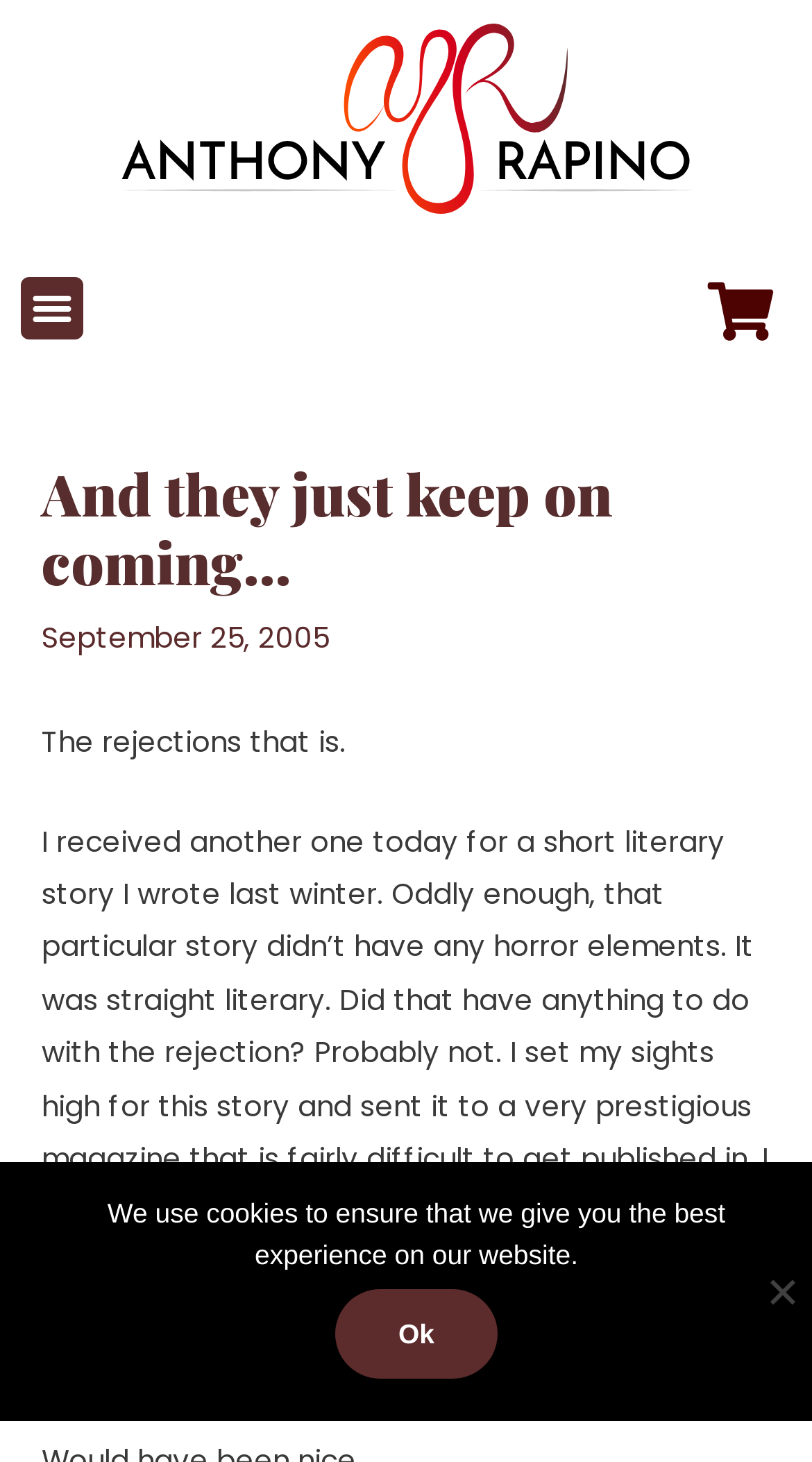What is the author's name?
Utilize the image to construct a detailed and well-explained answer.

The author's name can be found in the link at the top of the page, which says 'Anthony J. Rapino - Author of Horror and Dark Fiction'. This link is likely a navigation element that leads to the author's homepage or profile.